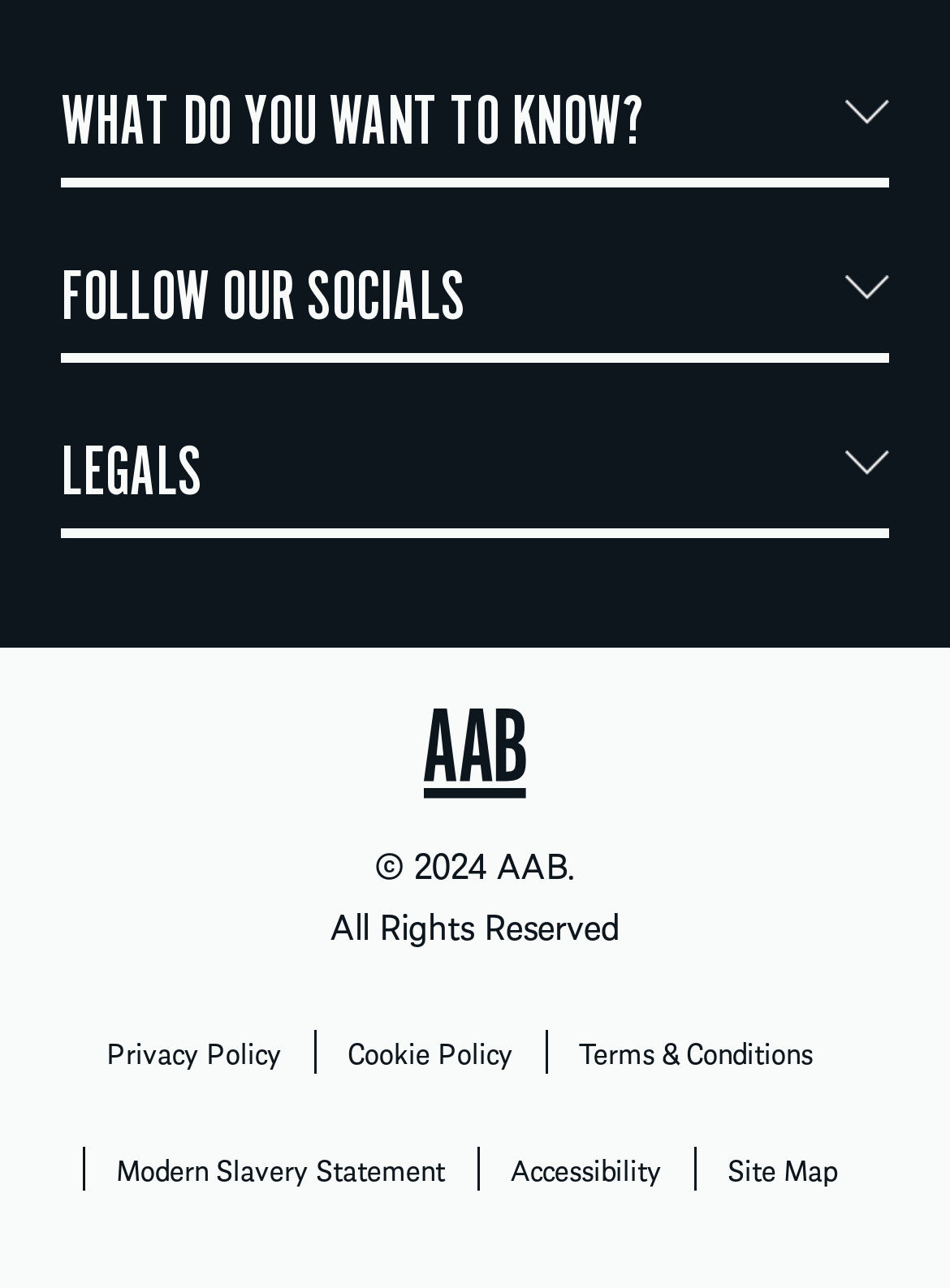How many social media links are present?
Please ensure your answer to the question is detailed and covers all necessary aspects.

Although the text 'FOLLOW OUR SOCIALS' is present on the webpage, there are no social media links provided. The text is a StaticText element with bounding box coordinates [0.064, 0.198, 0.49, 0.262] and does not contain any links.